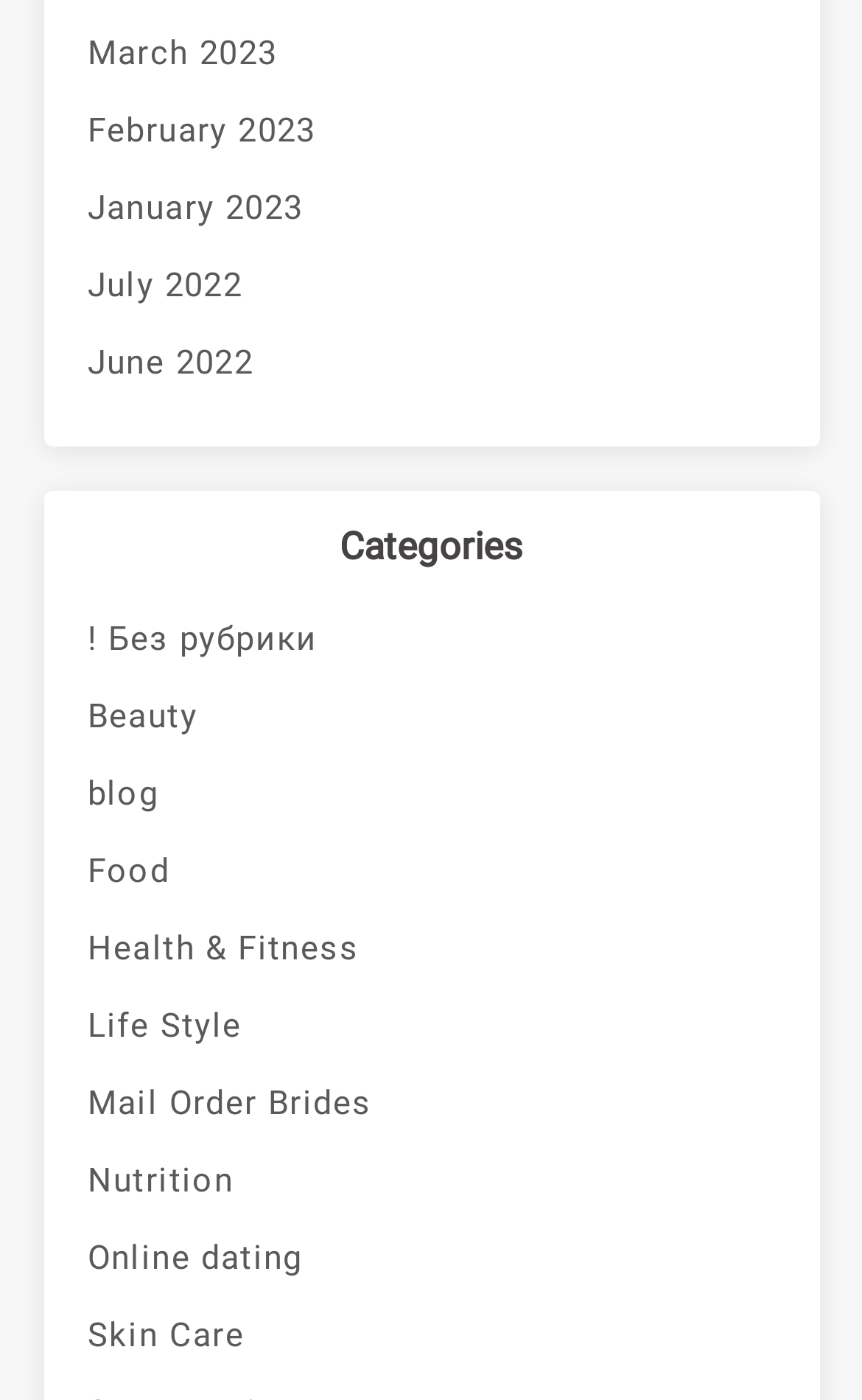Locate the bounding box coordinates of the element's region that should be clicked to carry out the following instruction: "Read Health & Fitness articles". The coordinates need to be four float numbers between 0 and 1, i.e., [left, top, right, bottom].

[0.101, 0.651, 0.899, 0.706]